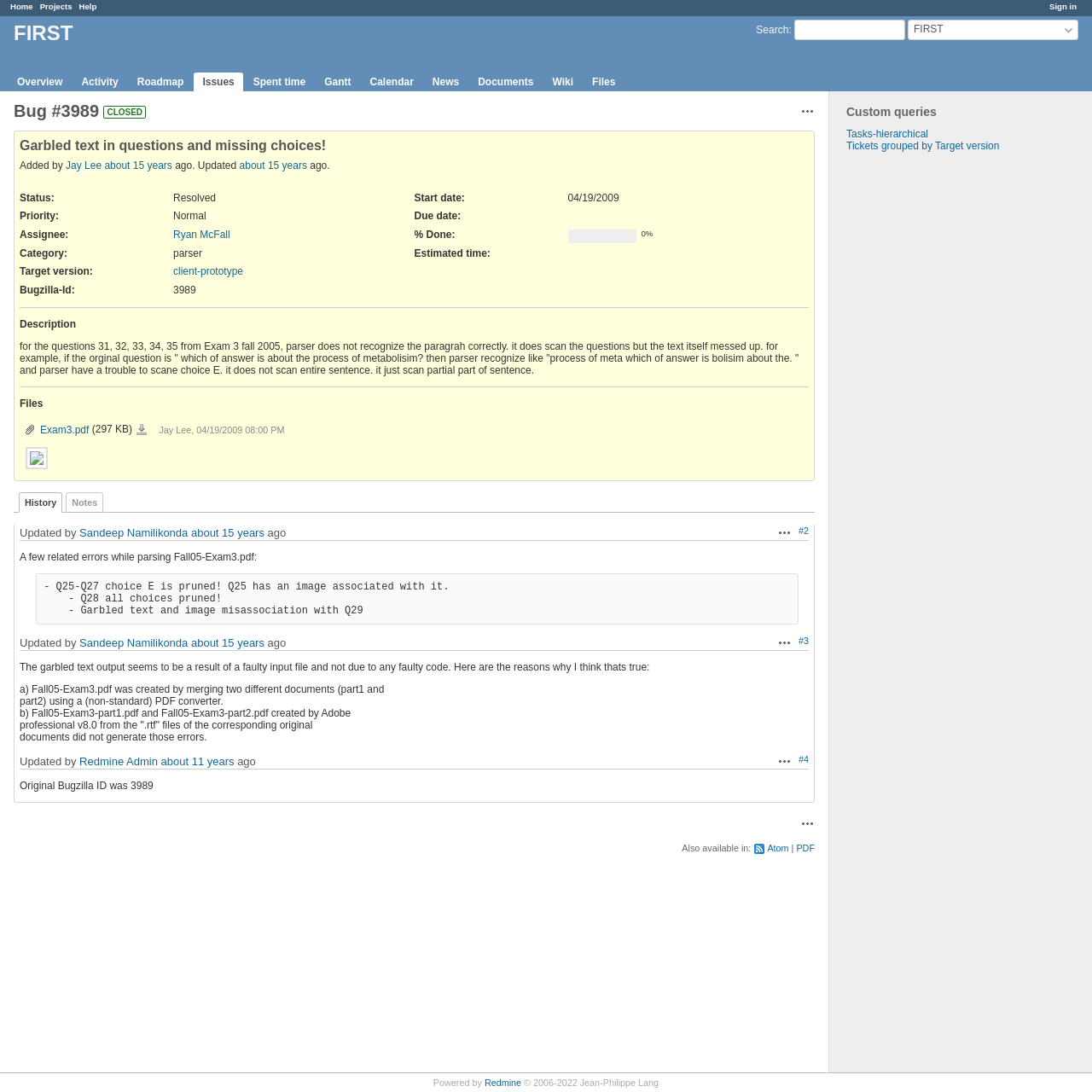Who is the assignee of Bug #3989?
Using the image, provide a concise answer in one word or a short phrase.

Ryan McFall